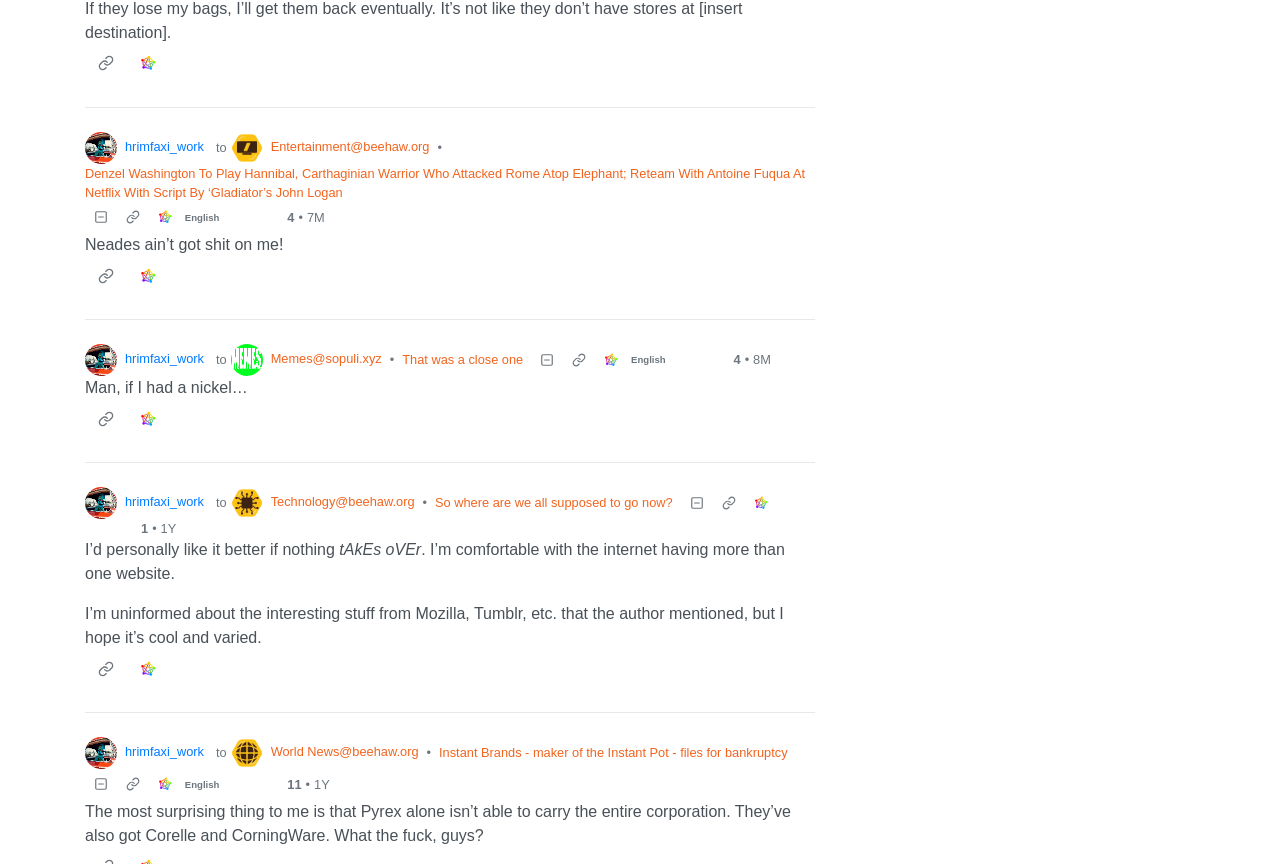Using the element description: "That was a close one", determine the bounding box coordinates. The coordinates should be in the format [left, top, right, bottom], with values between 0 and 1.

[0.314, 0.405, 0.409, 0.428]